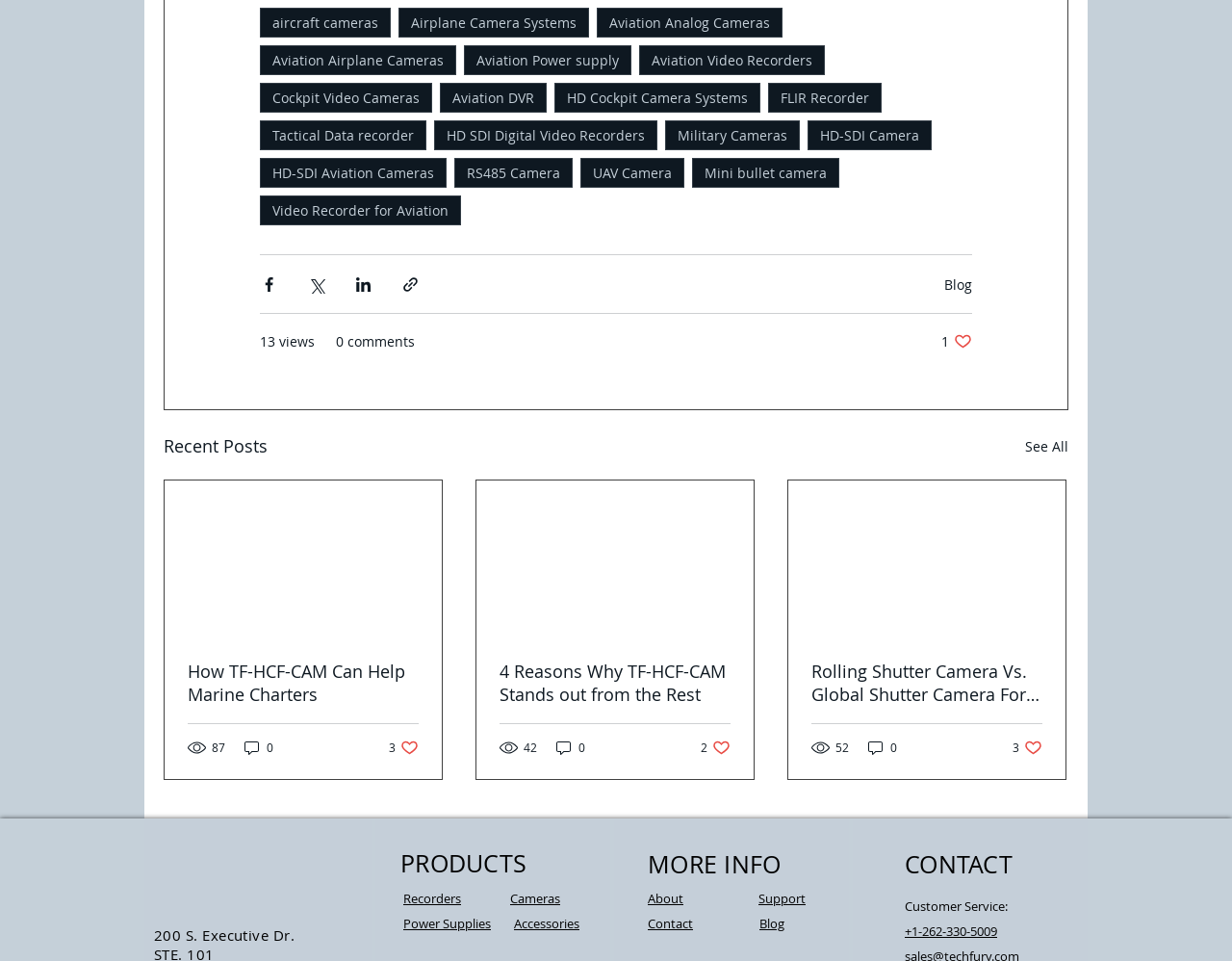Identify the bounding box coordinates of the area you need to click to perform the following instruction: "Click on the 'aircraft cameras' link".

[0.211, 0.008, 0.317, 0.04]